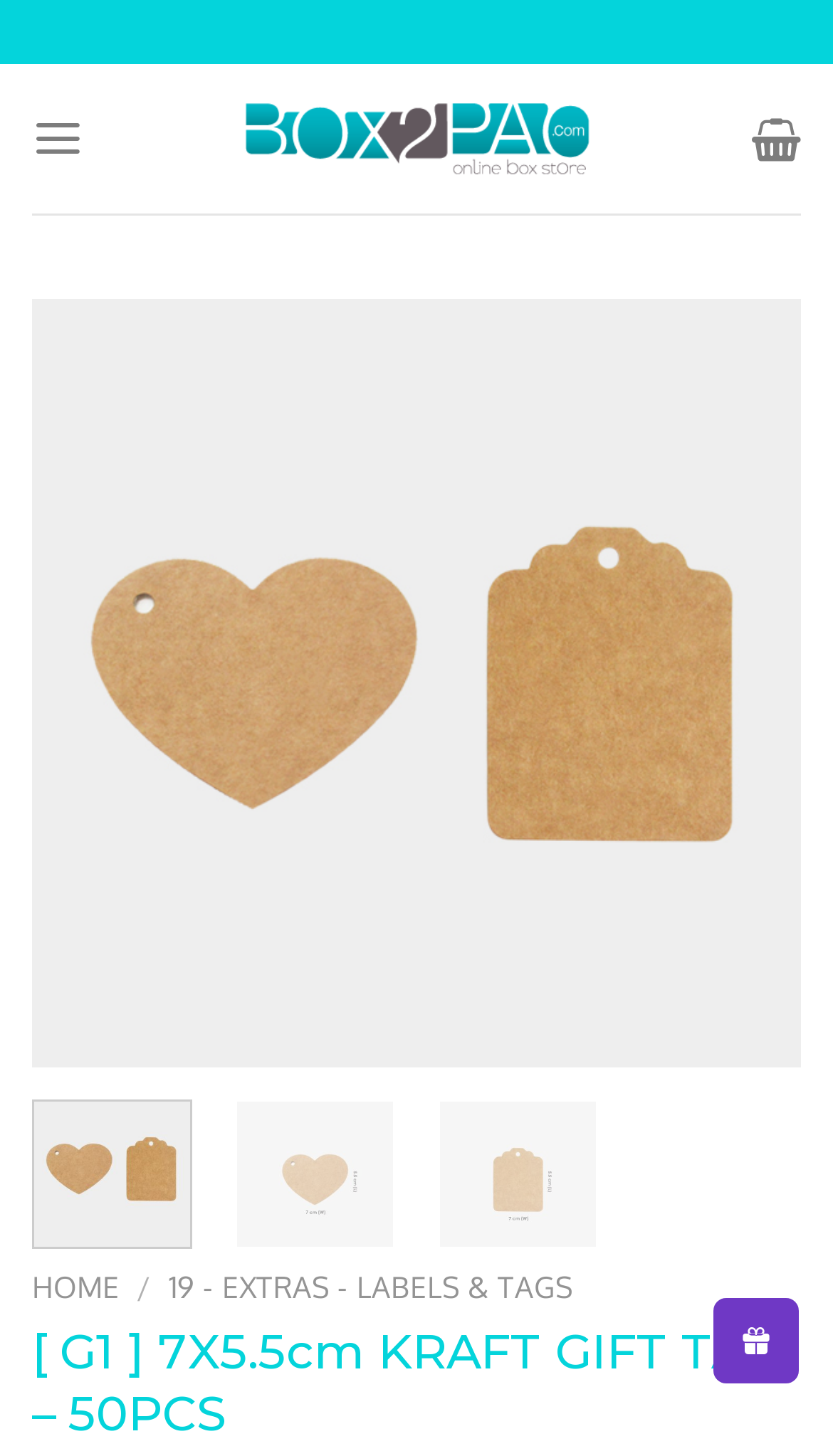Please indicate the bounding box coordinates of the element's region to be clicked to achieve the instruction: "open menu". Provide the coordinates as four float numbers between 0 and 1, i.e., [left, top, right, bottom].

[0.038, 0.059, 0.101, 0.131]